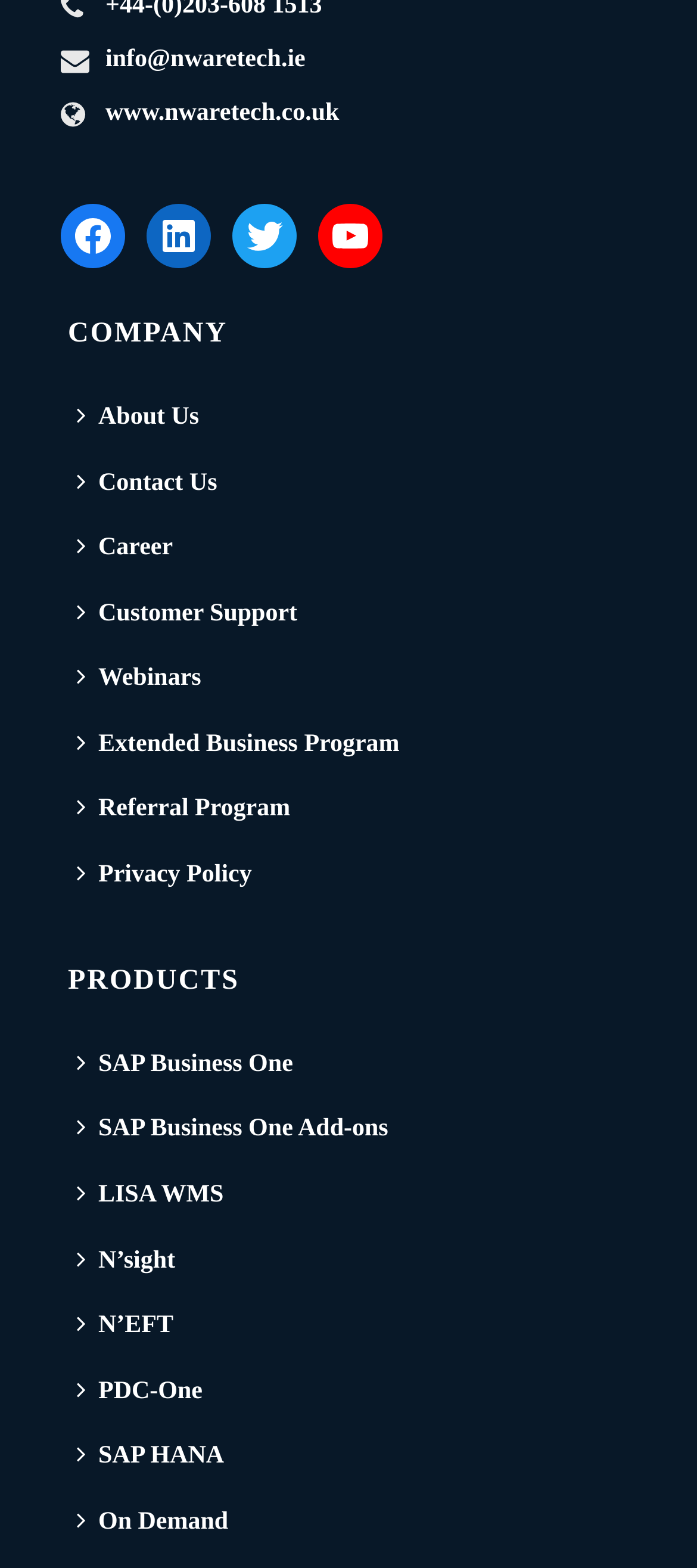Respond with a single word or phrase to the following question: How many images are there on the webpage?

17